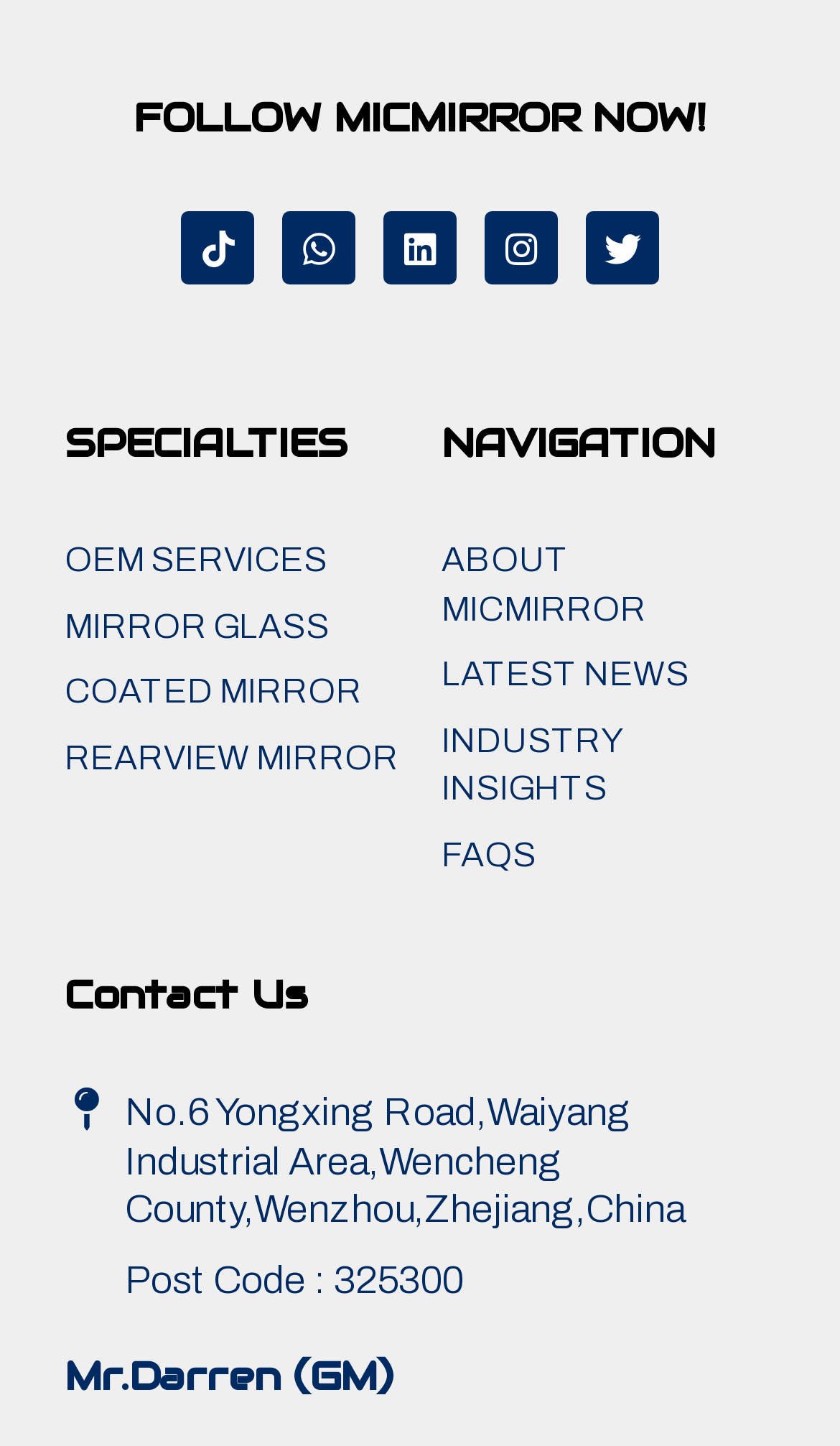Could you highlight the region that needs to be clicked to execute the instruction: "View Linkedin profile"?

[0.456, 0.147, 0.544, 0.197]